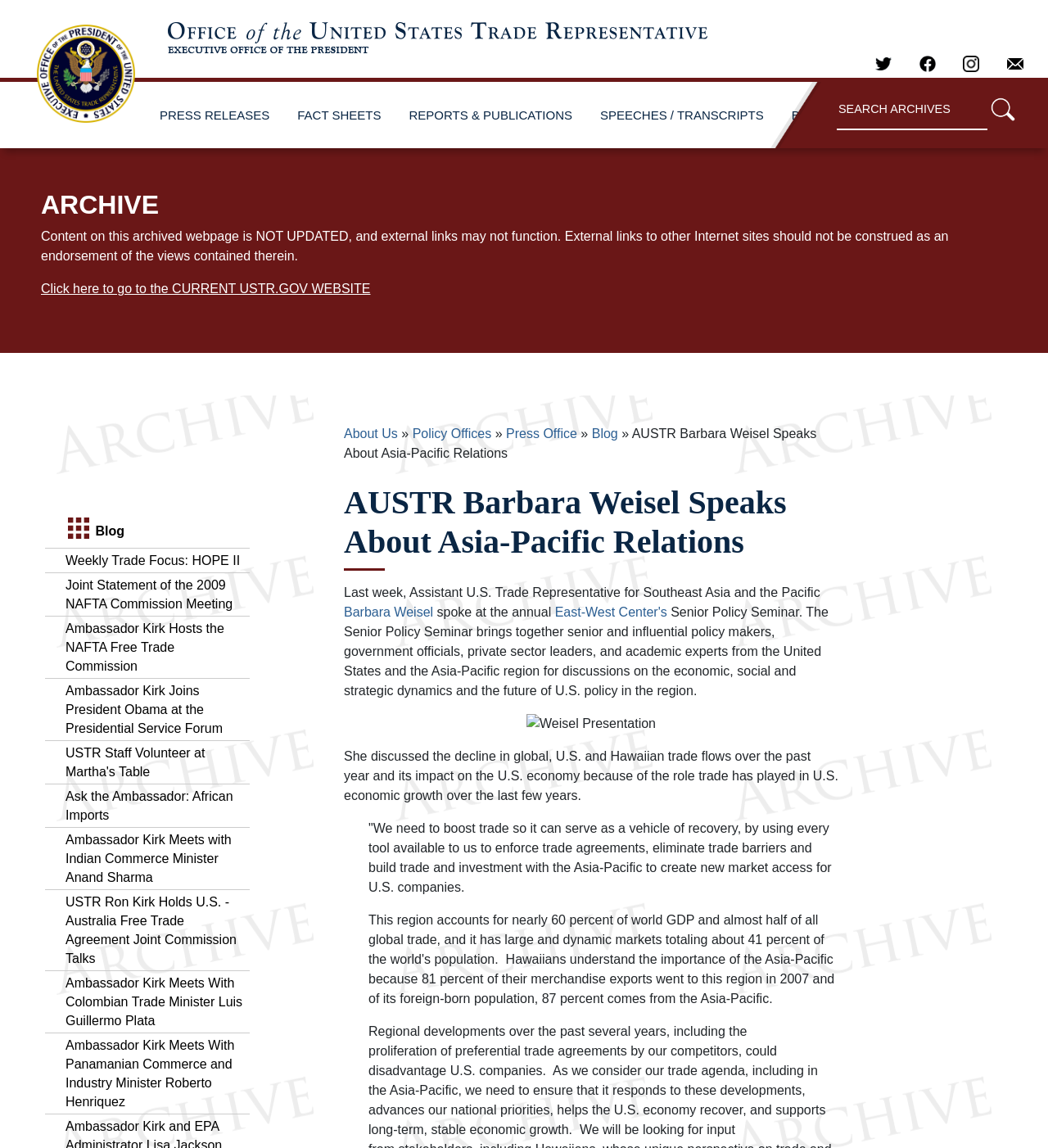Respond with a single word or phrase for the following question: 
What is the purpose of boosting trade?

to serve as a vehicle of recovery